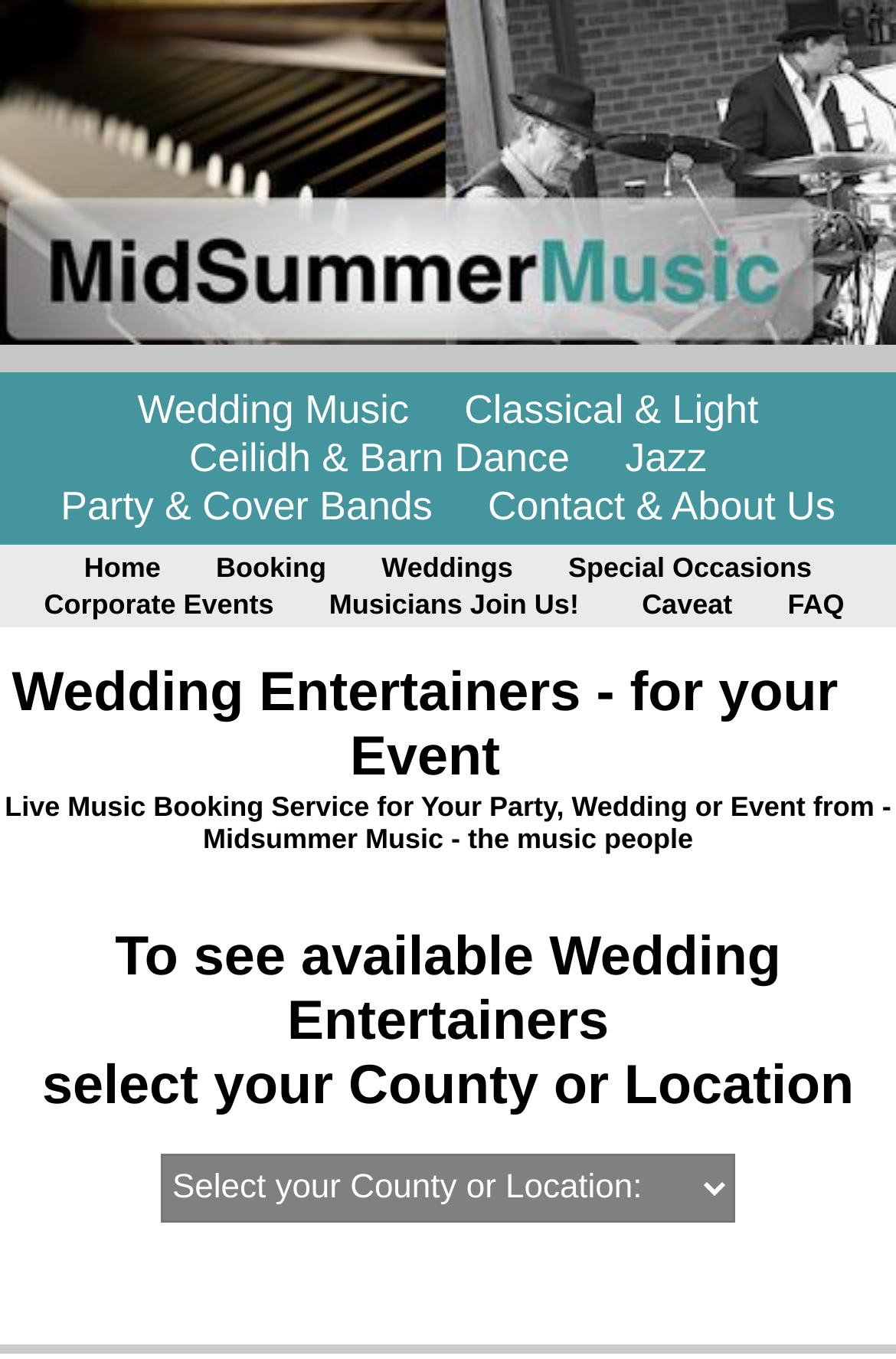Using the information shown in the image, answer the question with as much detail as possible: What type of events can I book music for?

The static text on the webpage says 'Live Music Booking Service for Your Party, Wedding or Event from - Midsummer Music - the music people', indicating that the website offers music booking services for parties, weddings, and other events.